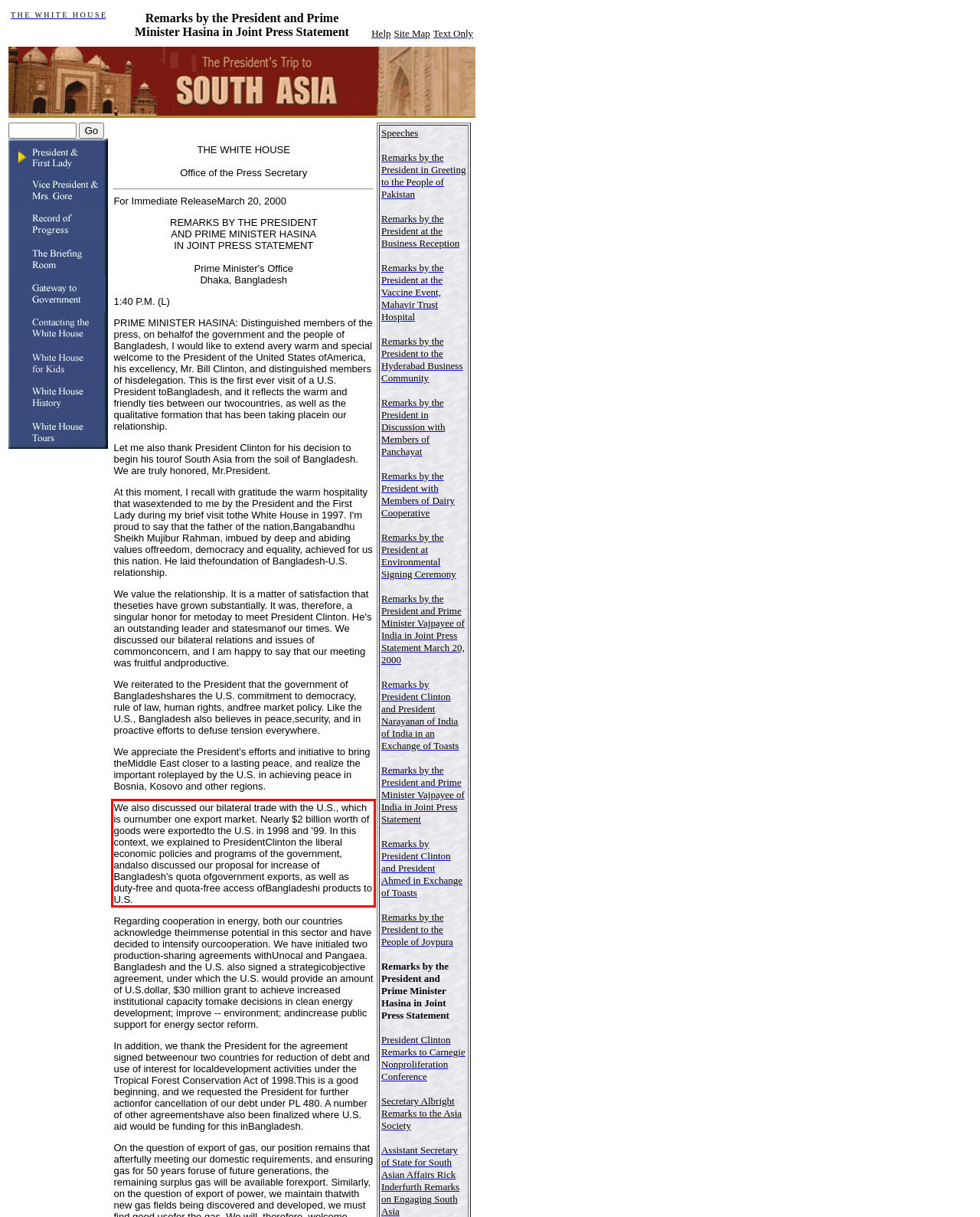Please analyze the provided webpage screenshot and perform OCR to extract the text content from the red rectangle bounding box.

We also discussed our bilateral trade with the U.S., which is ournumber one export market. Nearly $2 billion worth of goods were exportedto the U.S. in 1998 and '99. In this context, we explained to PresidentClinton the liberal economic policies and programs of the government, andalso discussed our proposal for increase of Bangladesh's quota ofgovernment exports, as well as duty-free and quota-free access ofBangladeshi products to U.S.